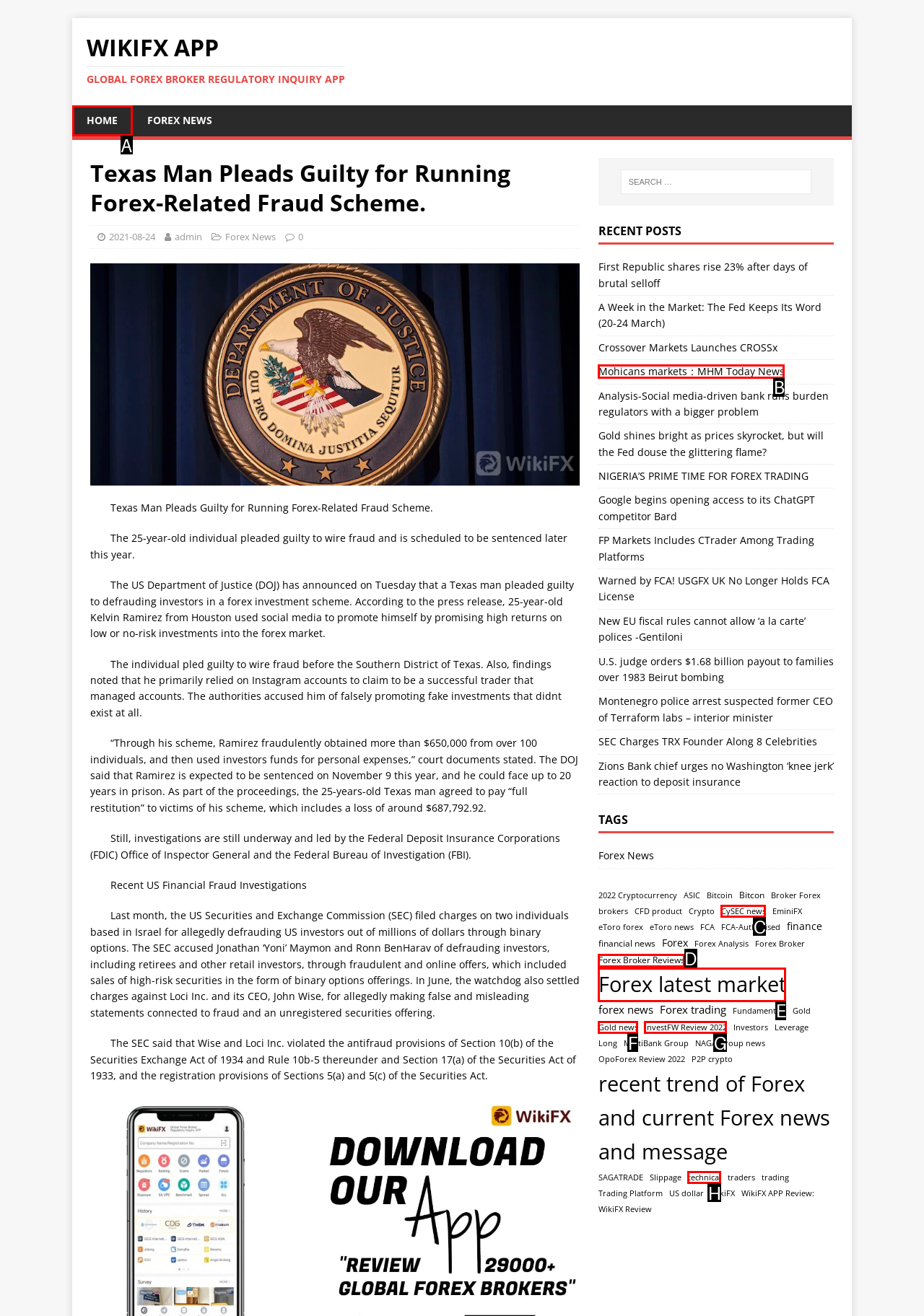Determine the letter of the UI element I should click on to complete the task: Read about 'Forex Broker Reviews' from the provided choices in the screenshot.

D